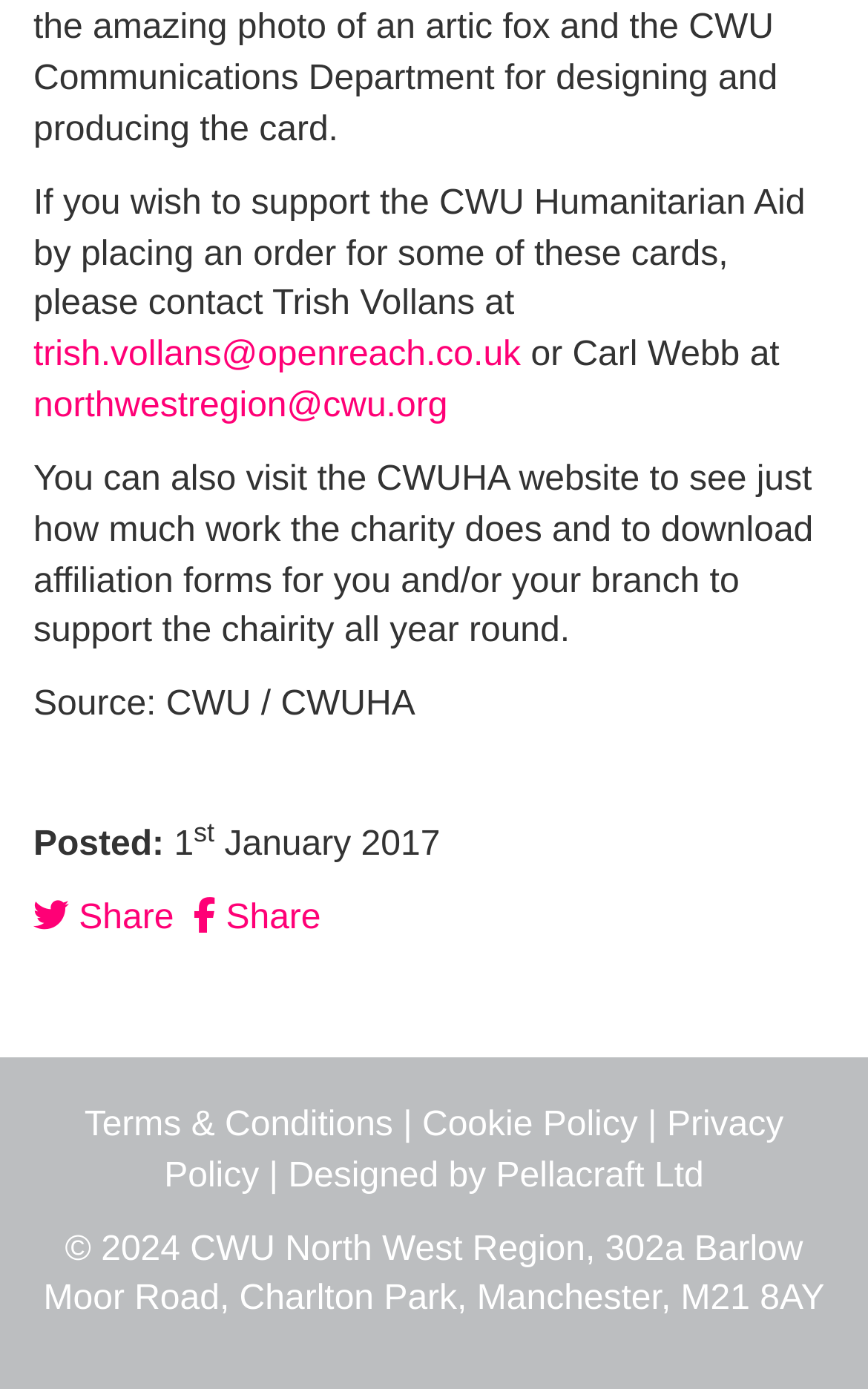Determine the bounding box for the HTML element described here: "trish.vollans@openreach.co.uk". The coordinates should be given as [left, top, right, bottom] with each number being a float between 0 and 1.

[0.038, 0.242, 0.6, 0.27]